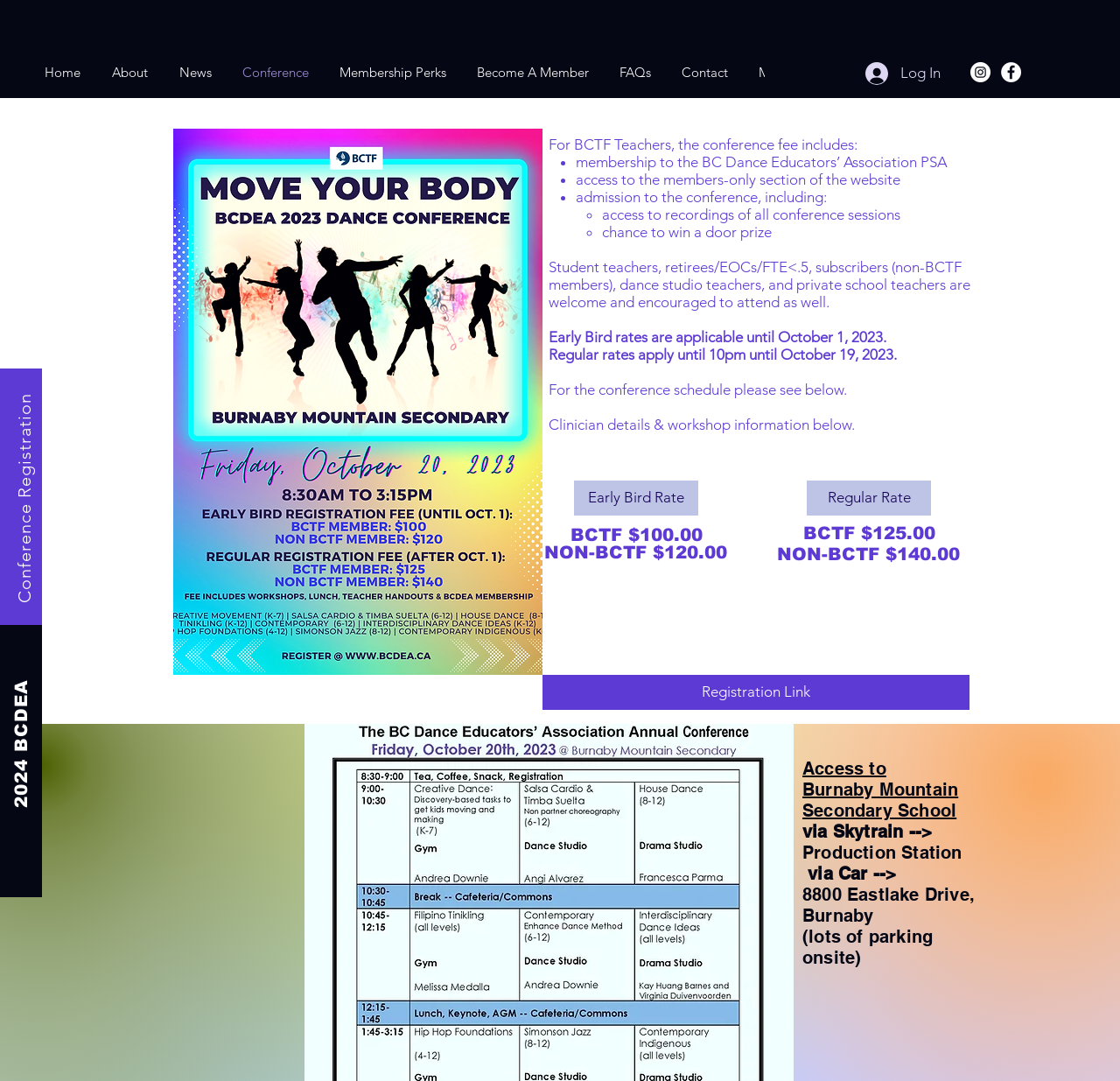Based on the image, please respond to the question with as much detail as possible:
What is the conference fee for BCTF teachers?

According to the webpage, the conference fee for BCTF teachers includes membership to the BC Dance Educators’ Association PSA and access to the members-only section of the website, among other benefits.